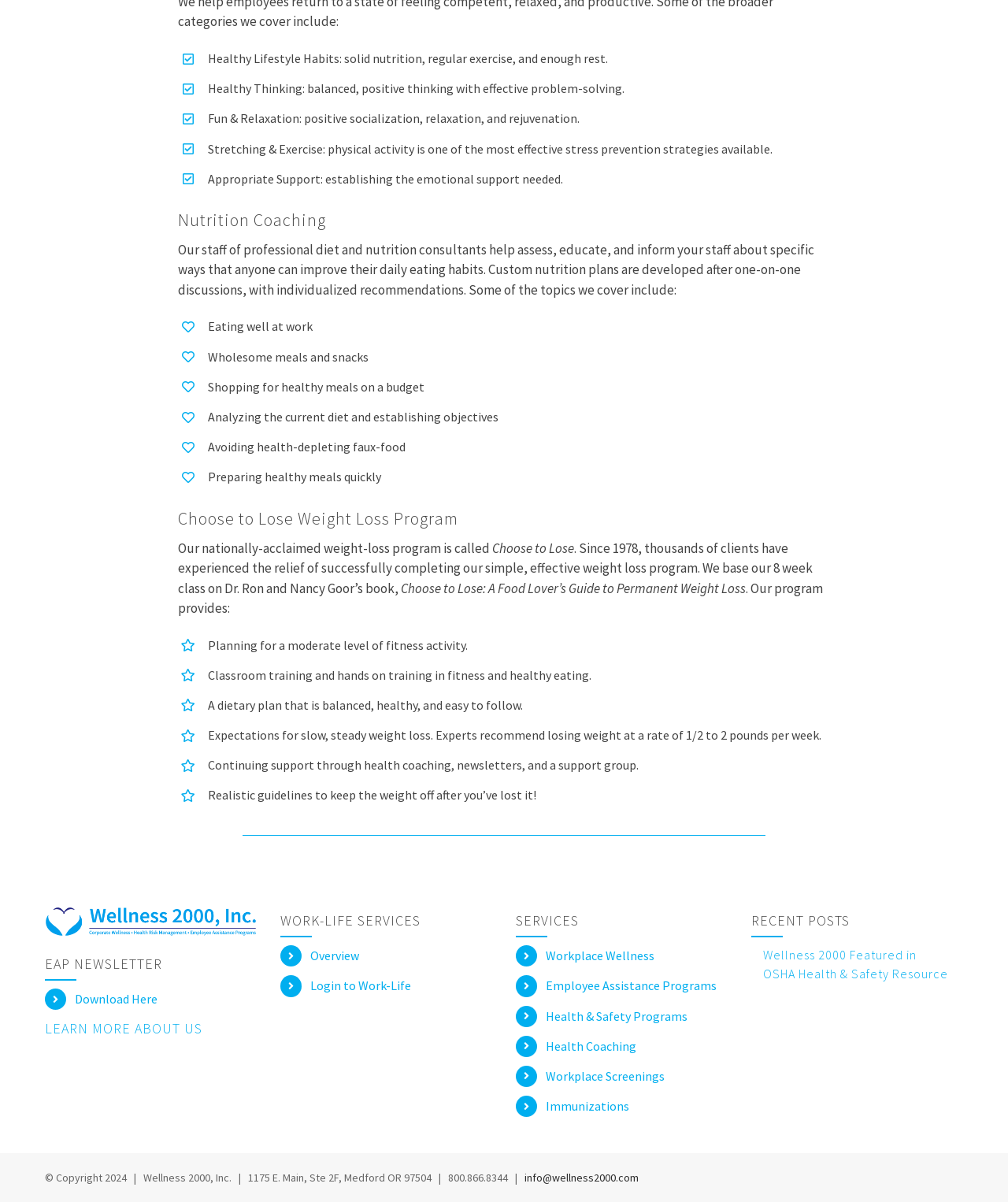Find the bounding box coordinates for the area that must be clicked to perform this action: "View Workplace Wellness services".

[0.542, 0.786, 0.722, 0.804]